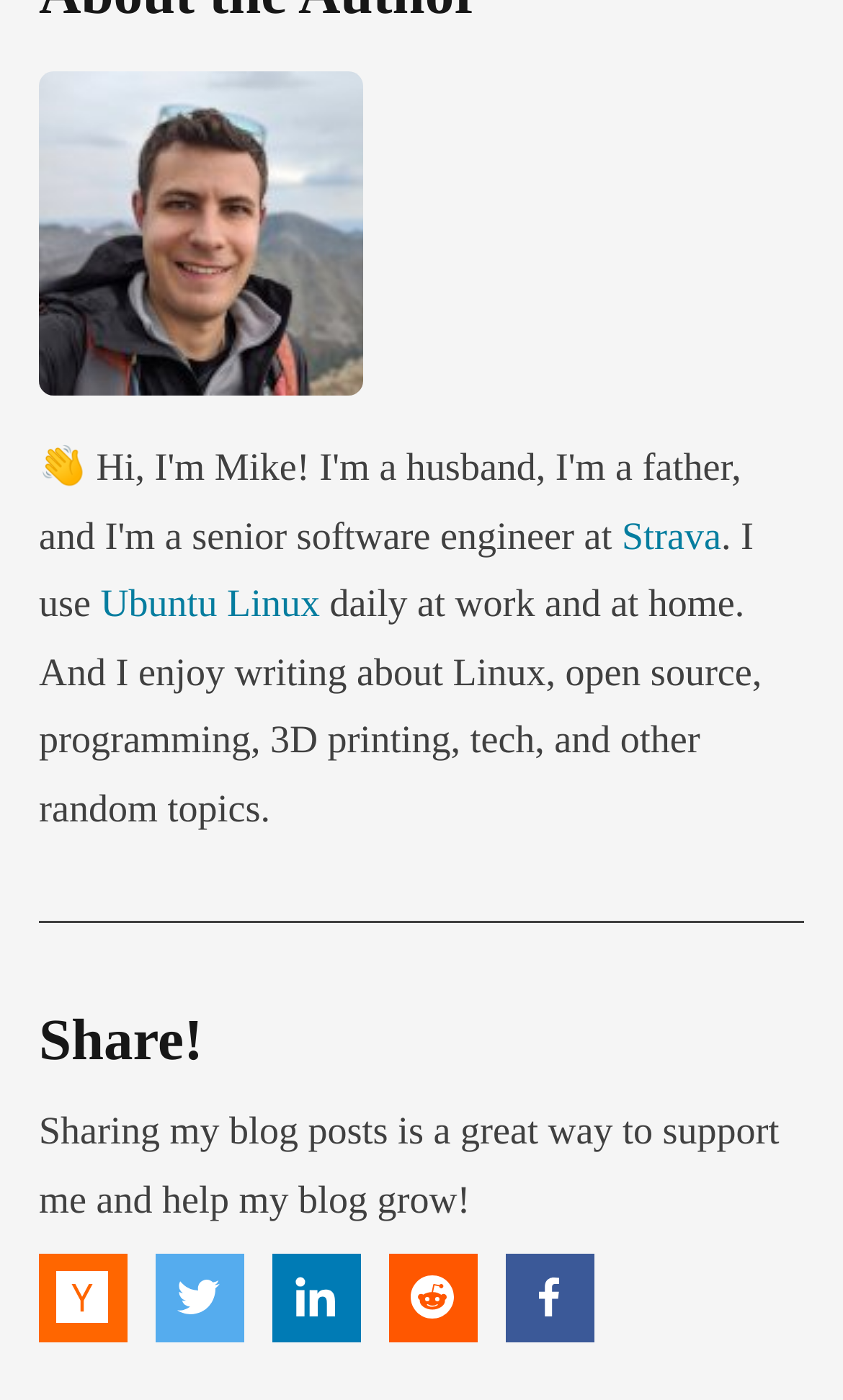Based on the image, give a detailed response to the question: What is the name of the person in the image?

The image at the top of the webpage has a caption 'Mike Kasberg', which suggests that the person in the image is Mike Kasberg.